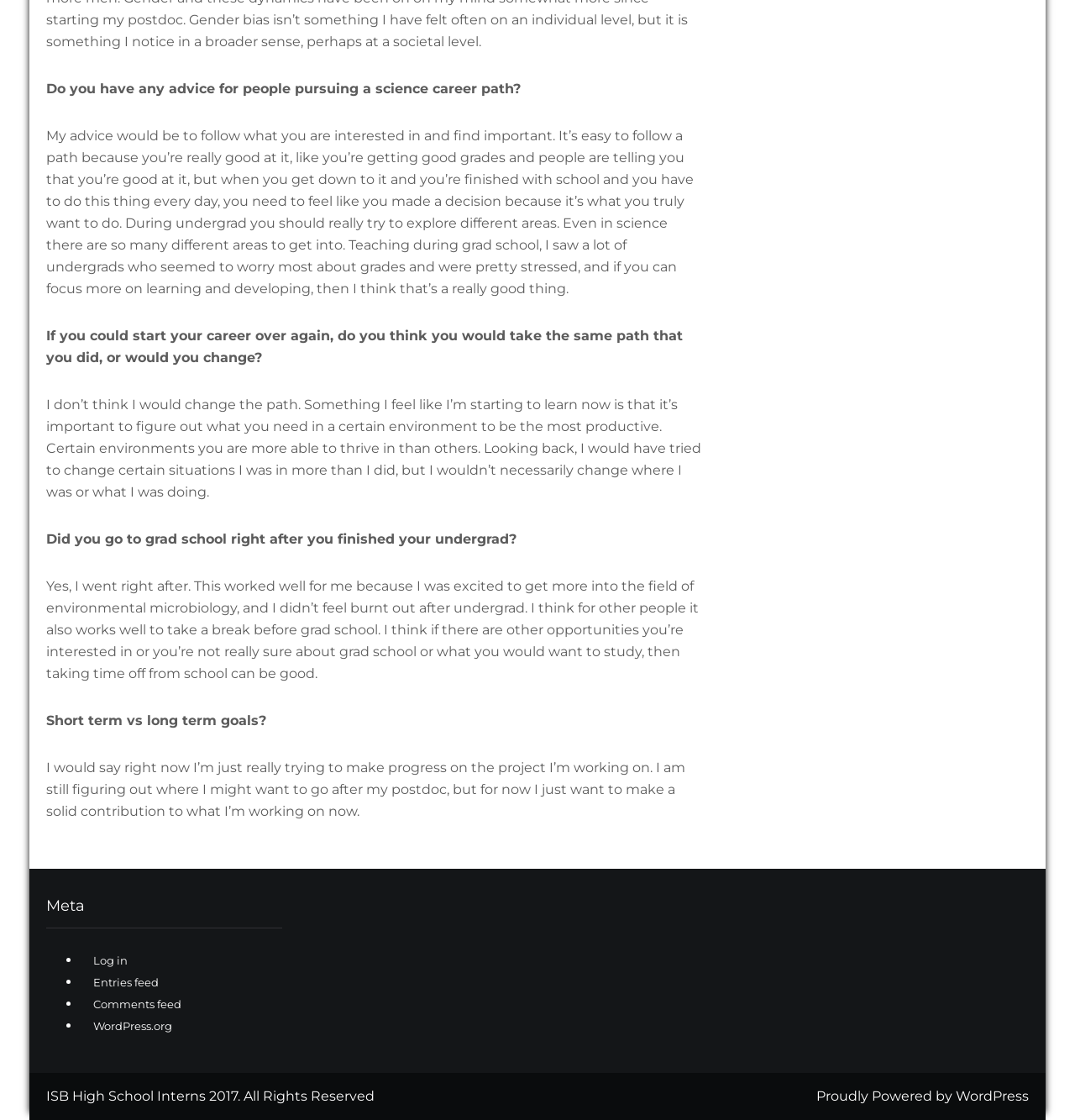What is the person's current goal?
Using the image, provide a concise answer in one word or a short phrase.

Make progress on the project